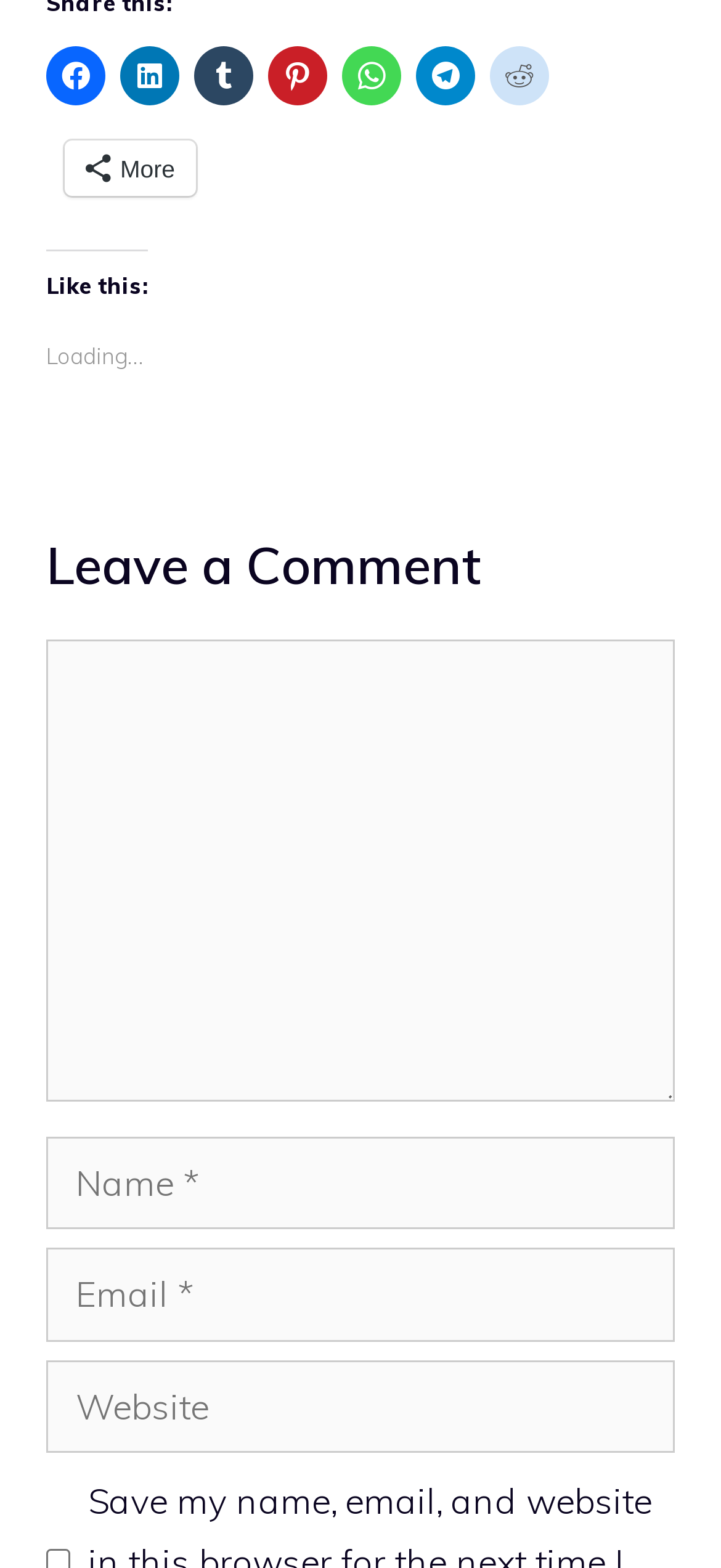What is the purpose of the textboxes?
Provide a concise answer using a single word or phrase based on the image.

To leave a comment